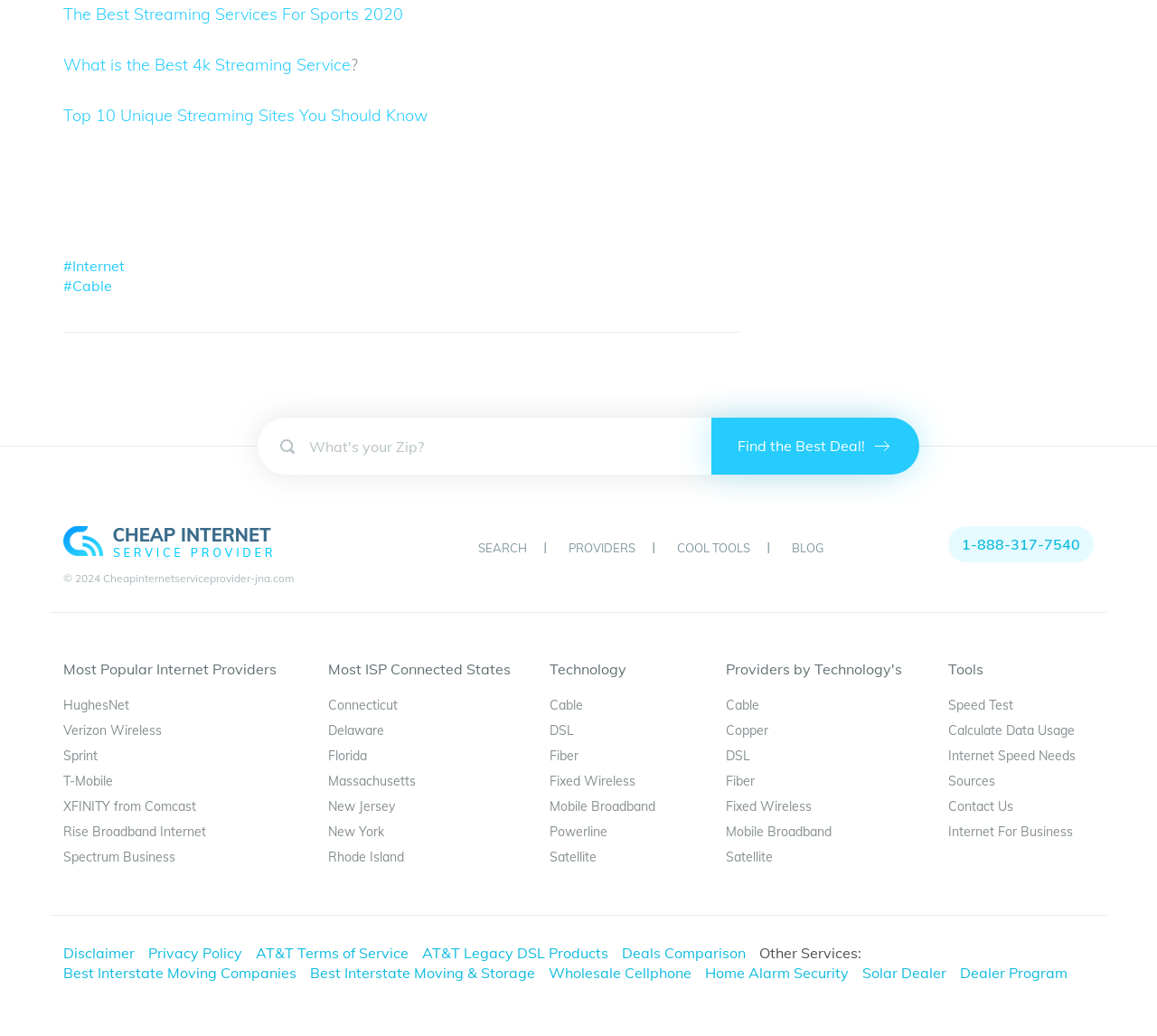What is the purpose of the 'Find the Best Deal!' button?
Can you provide a detailed and comprehensive answer to the question?

The 'Find the Best Deal!' button is located next to a textbox that asks for a zip code, suggesting that it is used to find the best deal for internet services in a specific area.